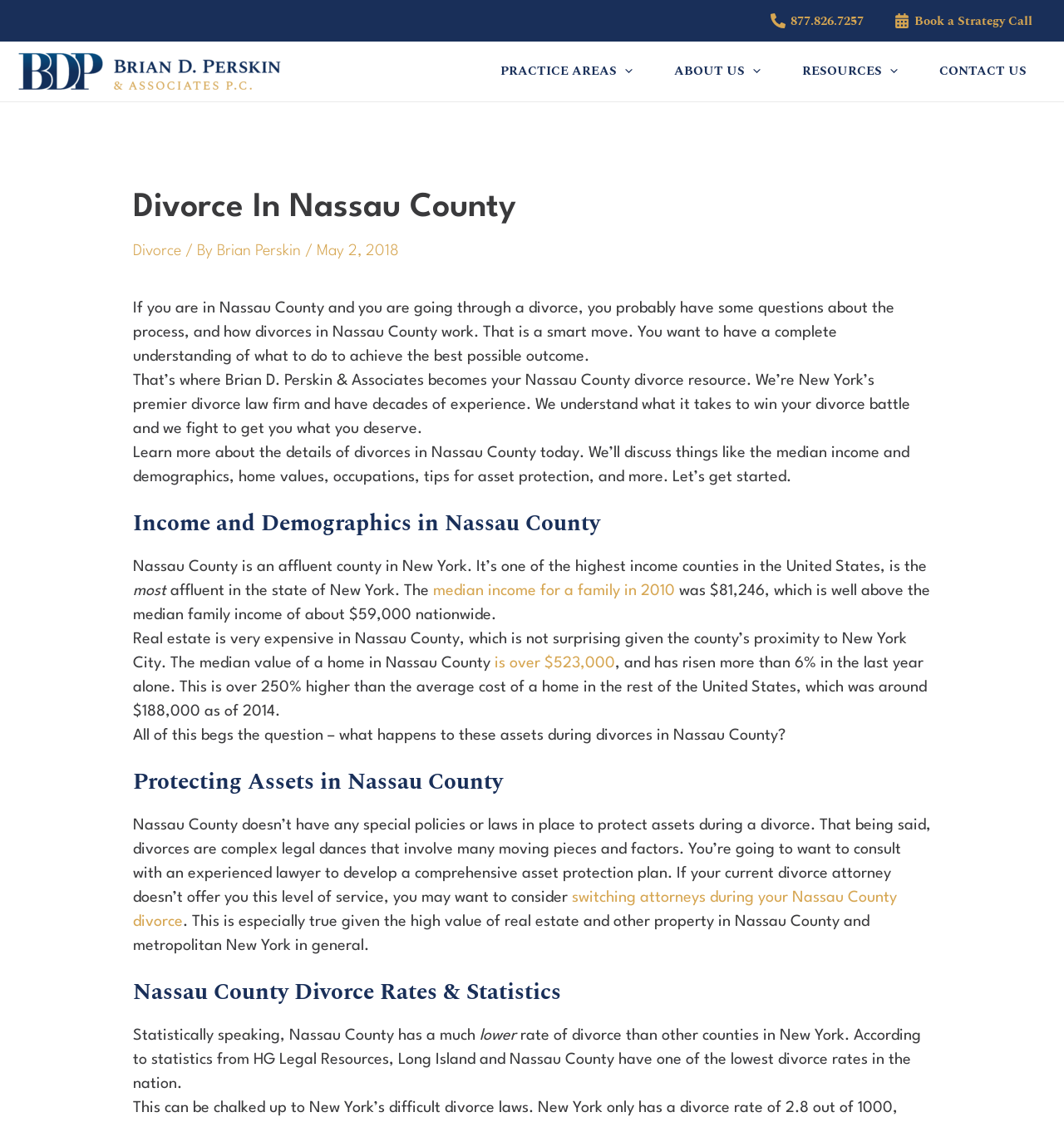What is the phone number to call for a free consultation?
Examine the webpage screenshot and provide an in-depth answer to the question.

I found the phone number by looking at the link element with the text '877.826.7257' which is located at the top of the webpage, indicating that it is a call to action for users to contact the law firm for a free consultation.